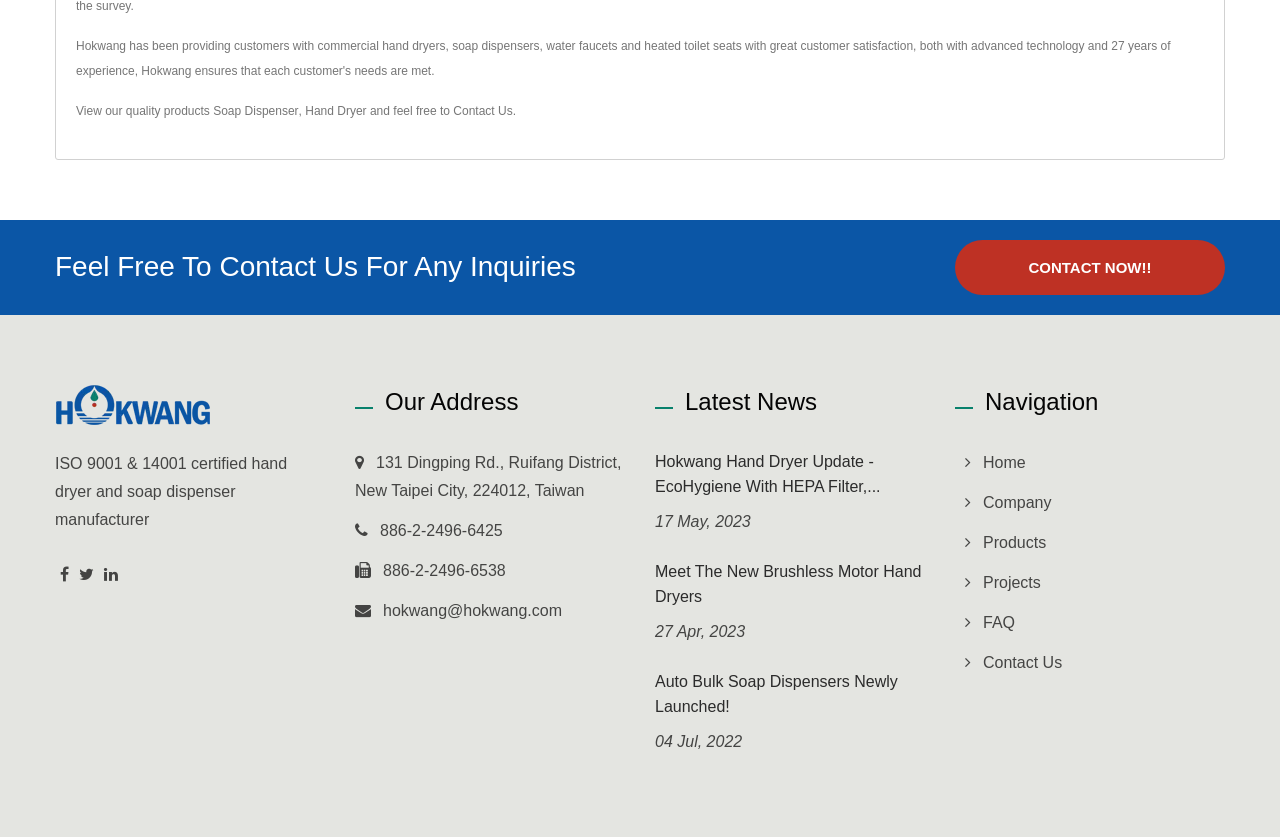Using the provided description Home, find the bounding box coordinates for the UI element. Provide the coordinates in (top-left x, top-left y, bottom-right x, bottom-right y) format, ensuring all values are between 0 and 1.

[0.768, 0.537, 0.801, 0.57]